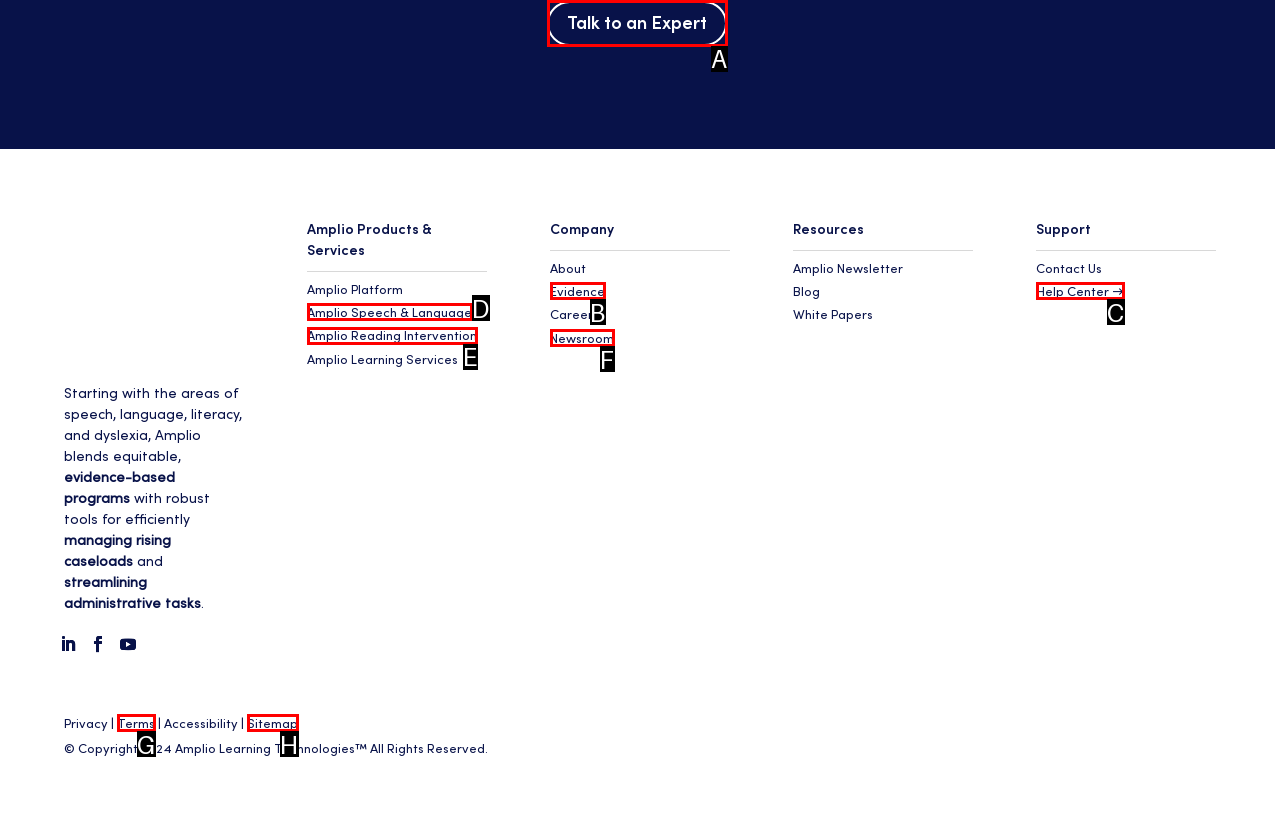Tell me which one HTML element best matches the description: Talk to an Expert Answer with the option's letter from the given choices directly.

A